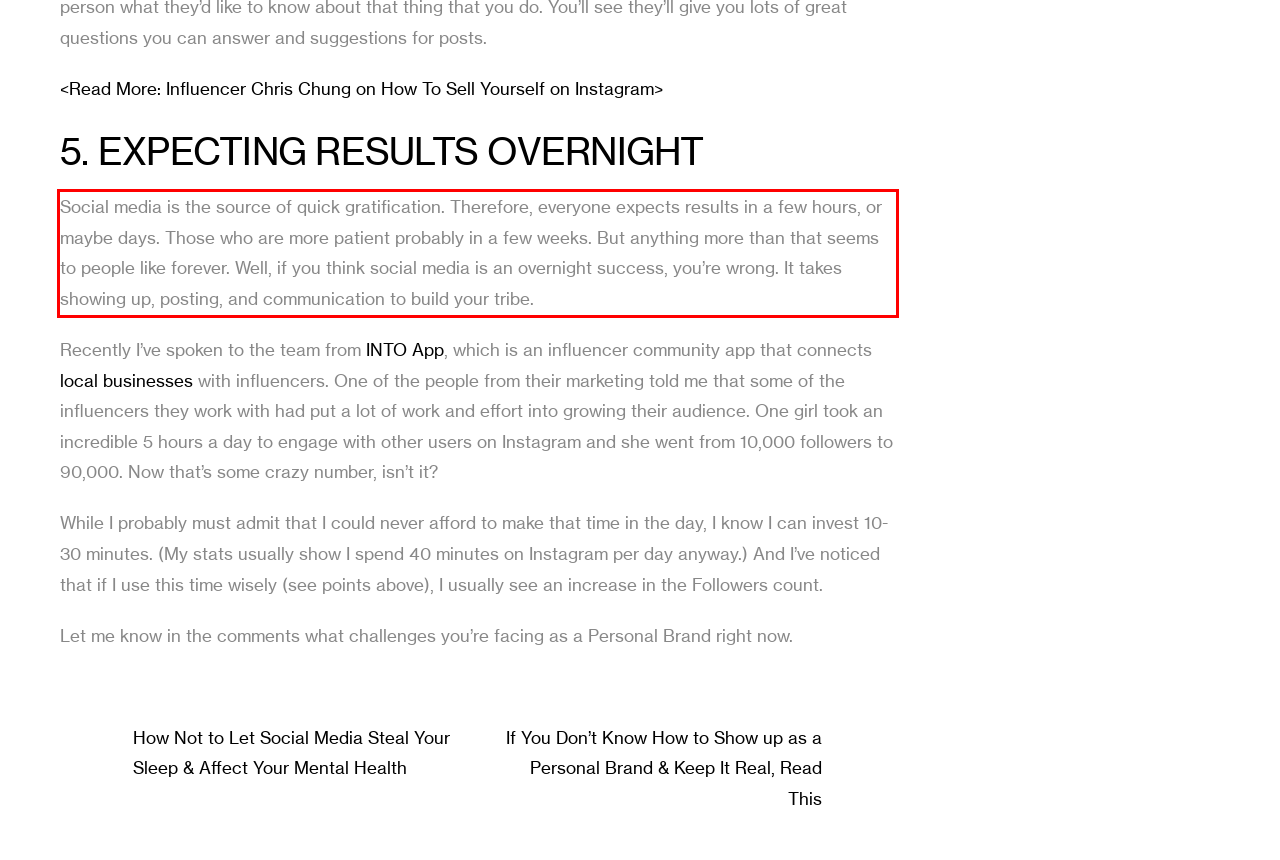Please perform OCR on the text content within the red bounding box that is highlighted in the provided webpage screenshot.

Social media is the source of quick gratification. Therefore, everyone expects results in a few hours, or maybe days. Those who are more patient probably in a few weeks. But anything more than that seems to people like forever. Well, if you think social media is an overnight success, you’re wrong. It takes showing up, posting, and communication to build your tribe.